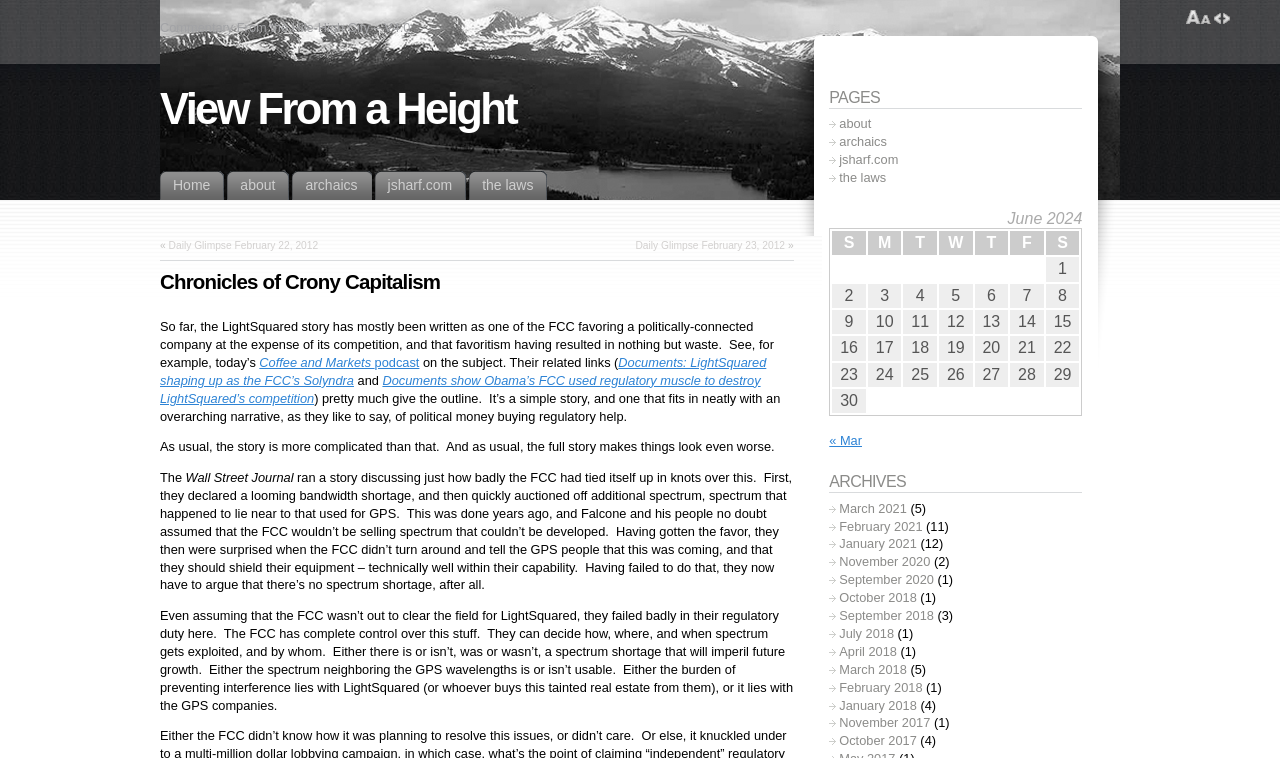Could you provide the bounding box coordinates for the portion of the screen to click to complete this instruction: "Click on the 'Home' link"?

[0.125, 0.226, 0.175, 0.264]